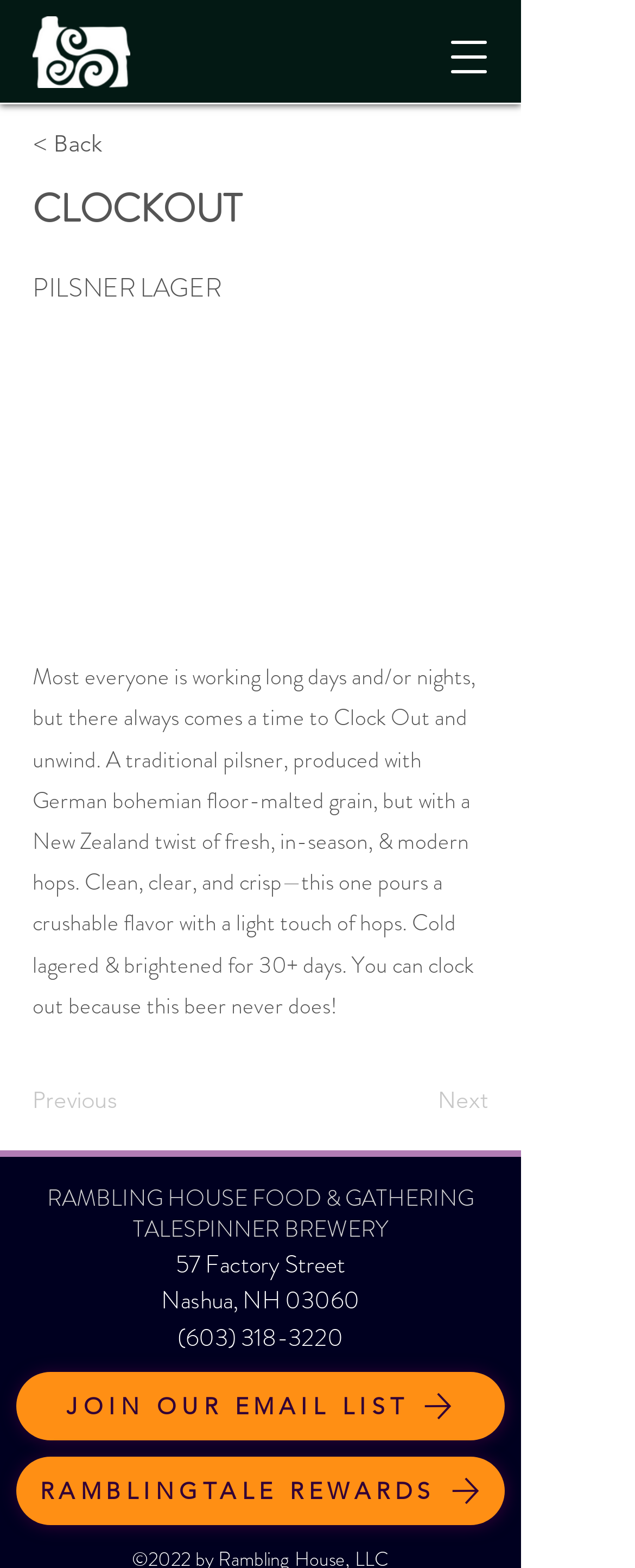What is the address of the brewery?
Answer the question with detailed information derived from the image.

The address of the brewery is mentioned in the StaticText elements, with the street address '57 Factory Street' and the city, state, and zip code 'Nashua, NH 03060'.